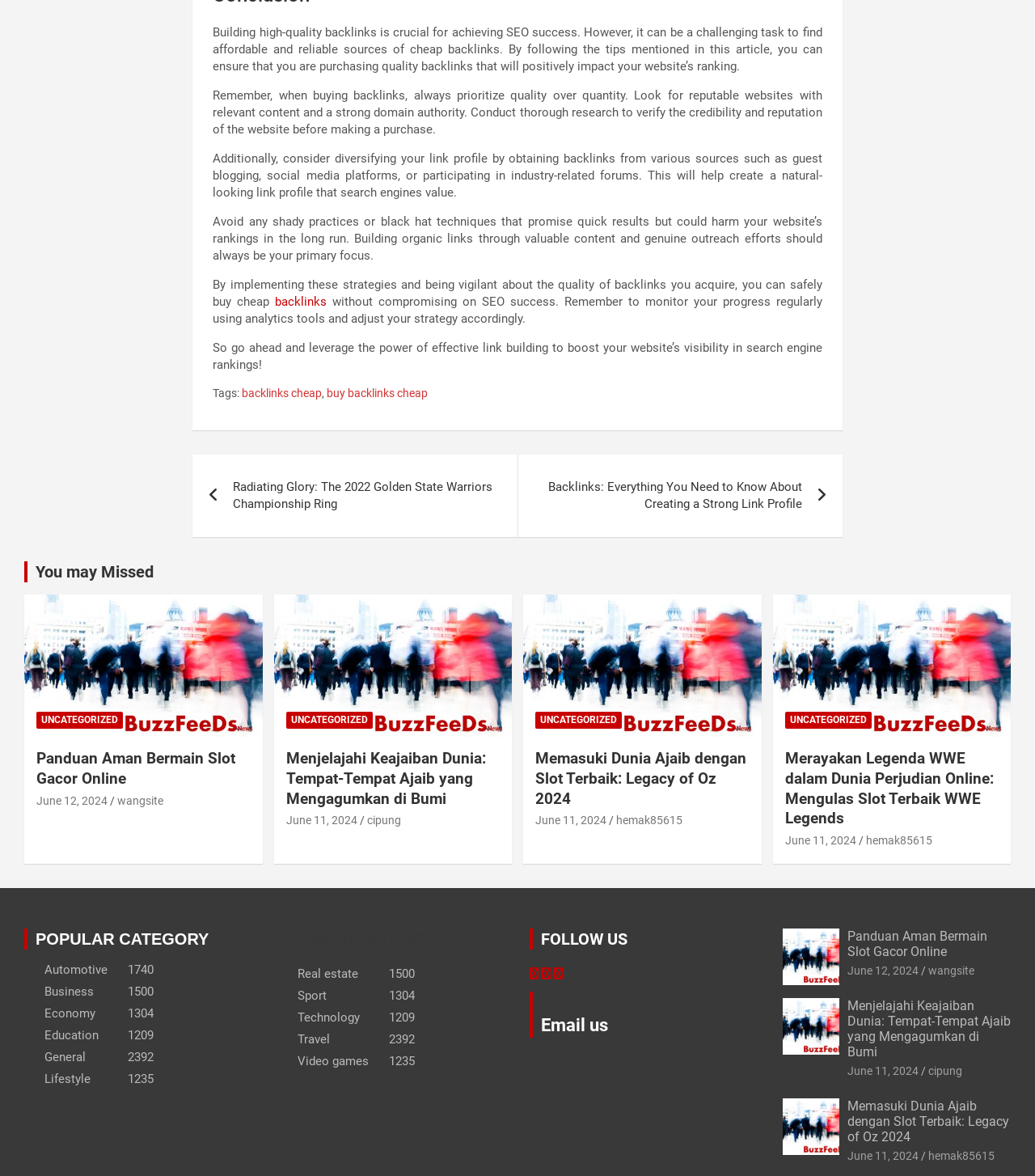Provide a thorough and detailed response to the question by examining the image: 
What is the main topic of this article?

Based on the content of the article, it appears to be discussing the importance of backlinks in SEO and how to acquire quality backlinks.